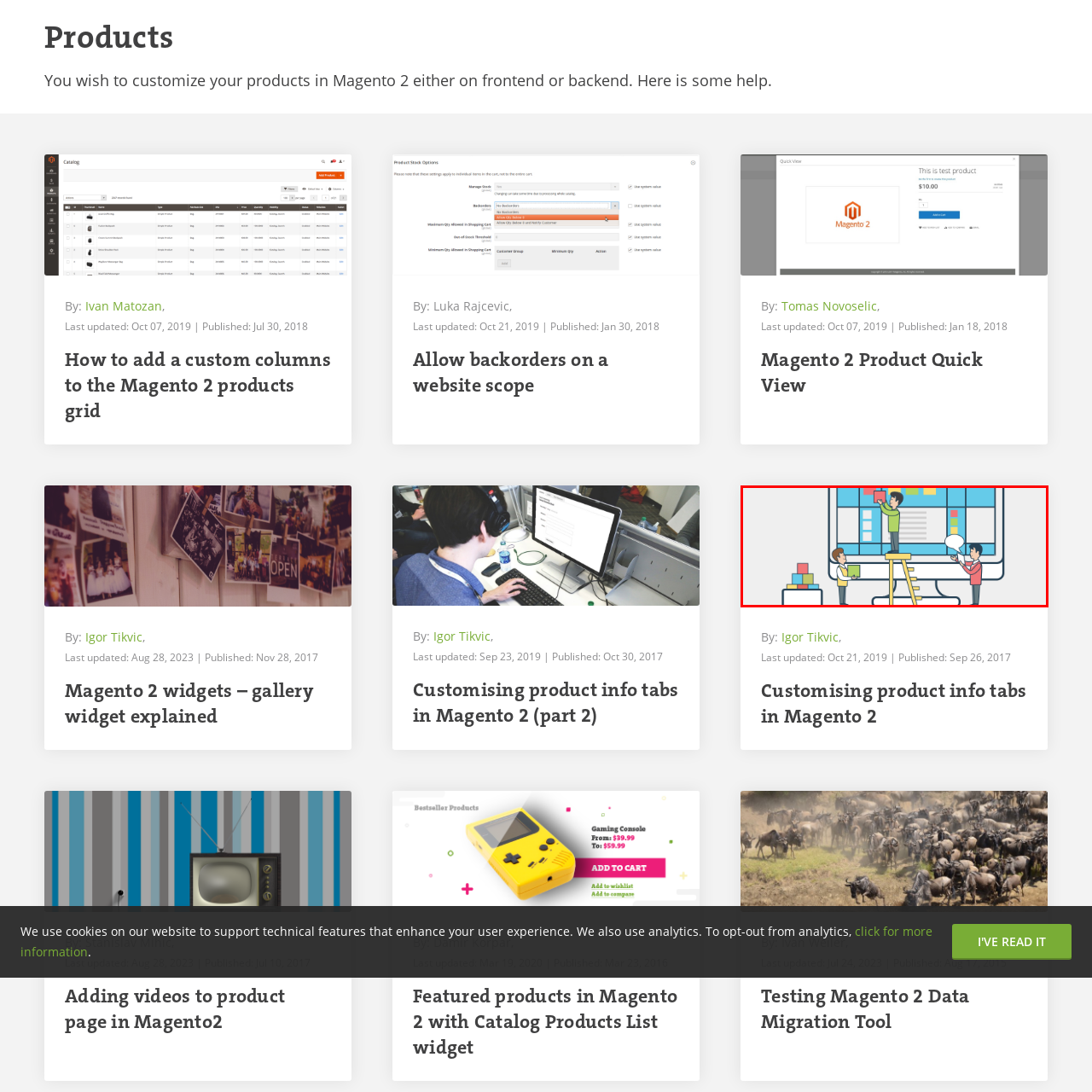What is the person on the right gesturing with?  
Focus on the image bordered by the red line and provide a detailed answer that is thoroughly based on the image's contents.

I examined the illustration and noticed that the person on the right is gesturing with a speech bubble, indicating discussion and teamwork.